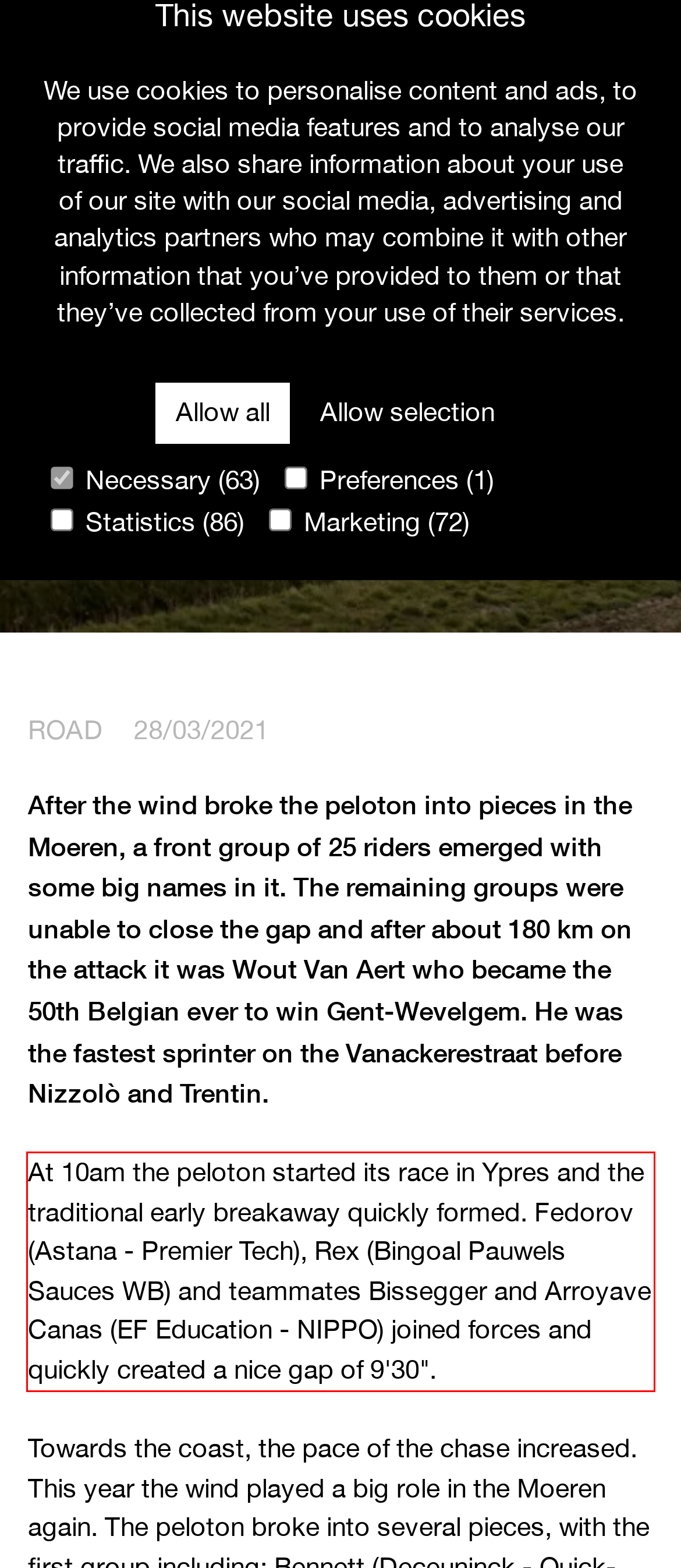You are presented with a webpage screenshot featuring a red bounding box. Perform OCR on the text inside the red bounding box and extract the content.

At 10am the peloton started its race in Ypres and the traditional early breakaway quickly formed. Fedorov (Astana - Premier Tech), Rex (Bingoal Pauwels Sauces WB) and teammates Bissegger and Arroyave Canas (EF Education - NIPPO) joined forces and quickly created a nice gap of 9'30".